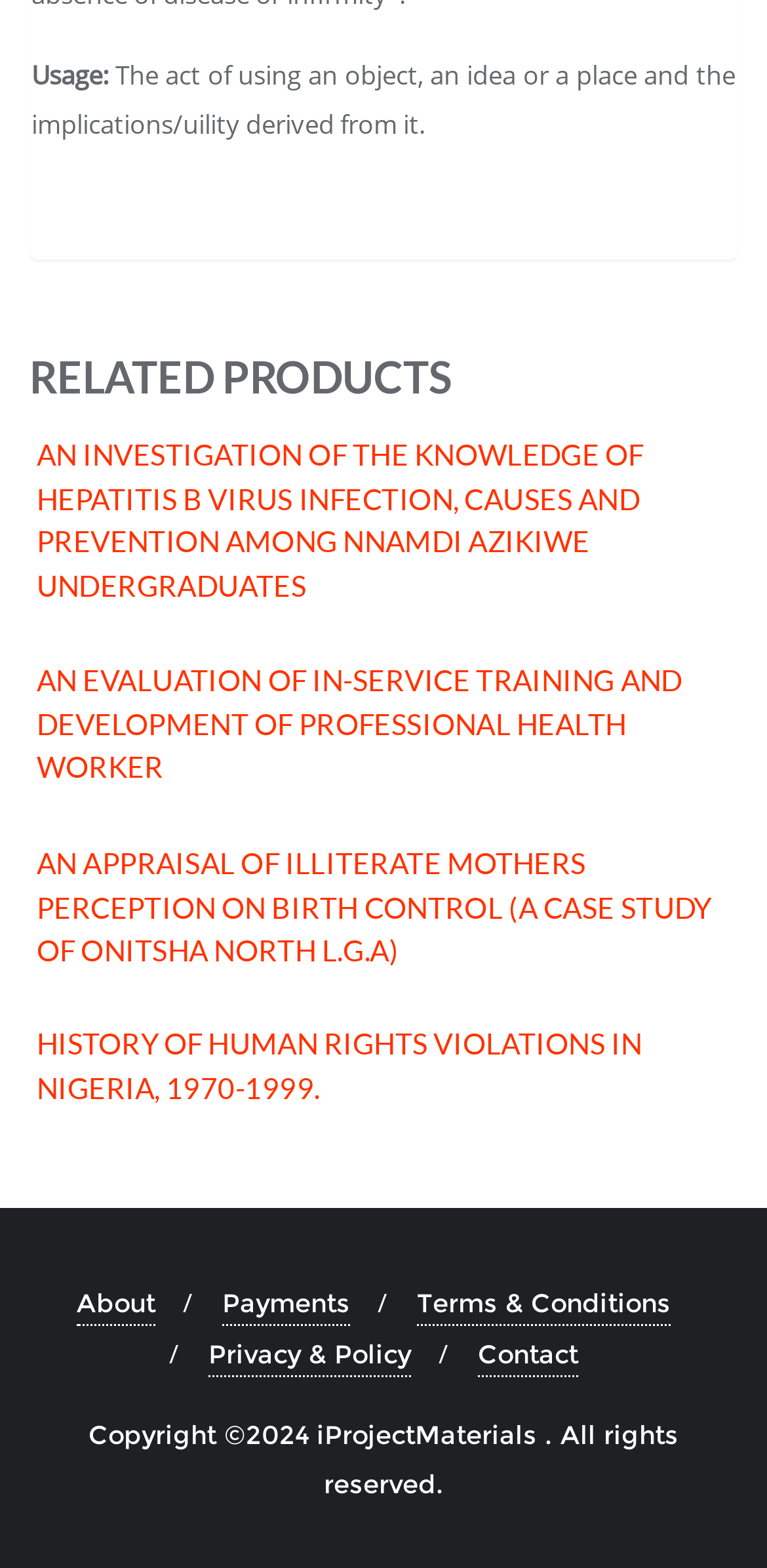What is the topic of the first related product?
Based on the image, provide a one-word or brief-phrase response.

Hepatitis B virus infection